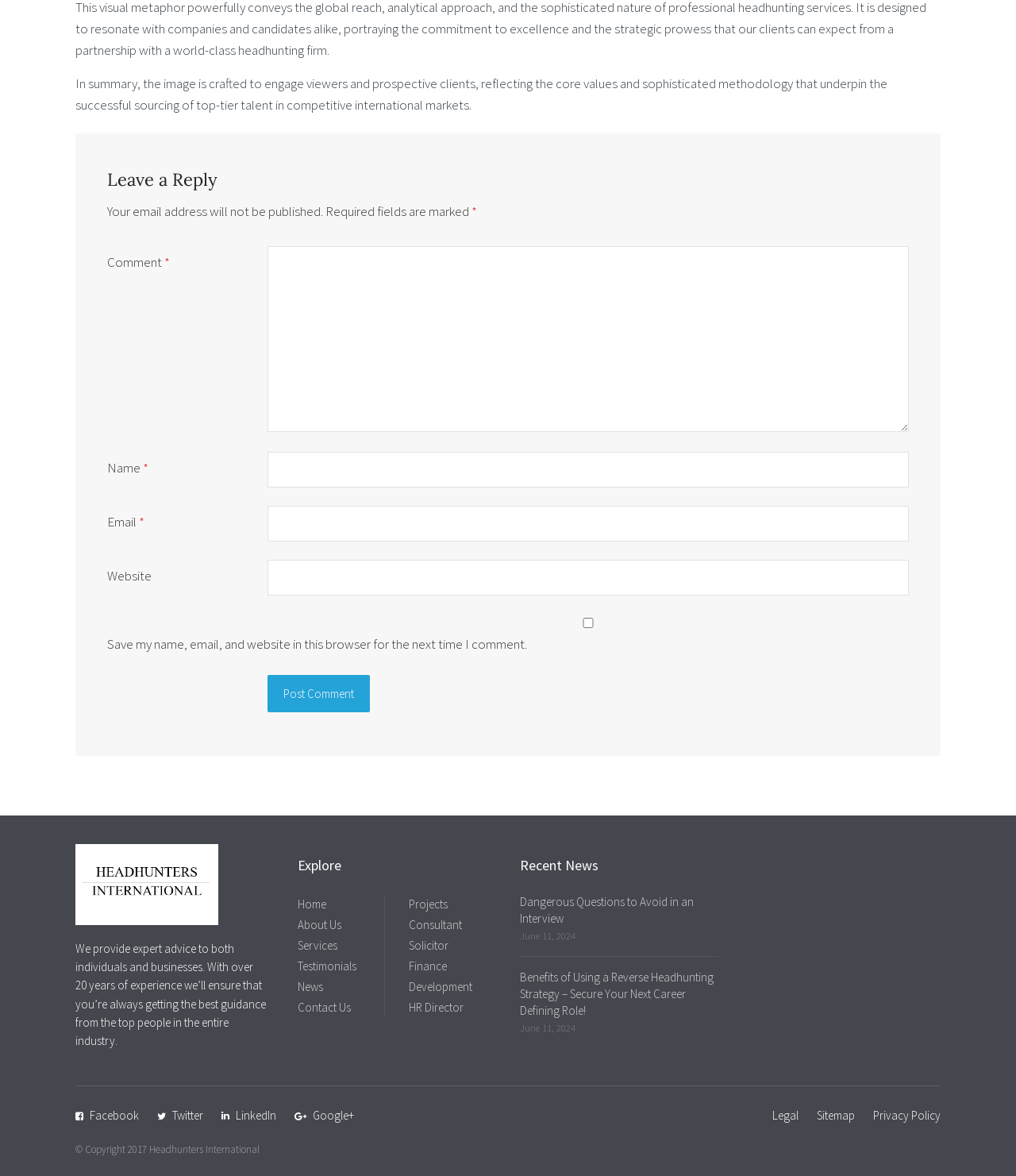Can you find the bounding box coordinates of the area I should click to execute the following instruction: "View the 'Clarion India' logo"?

None